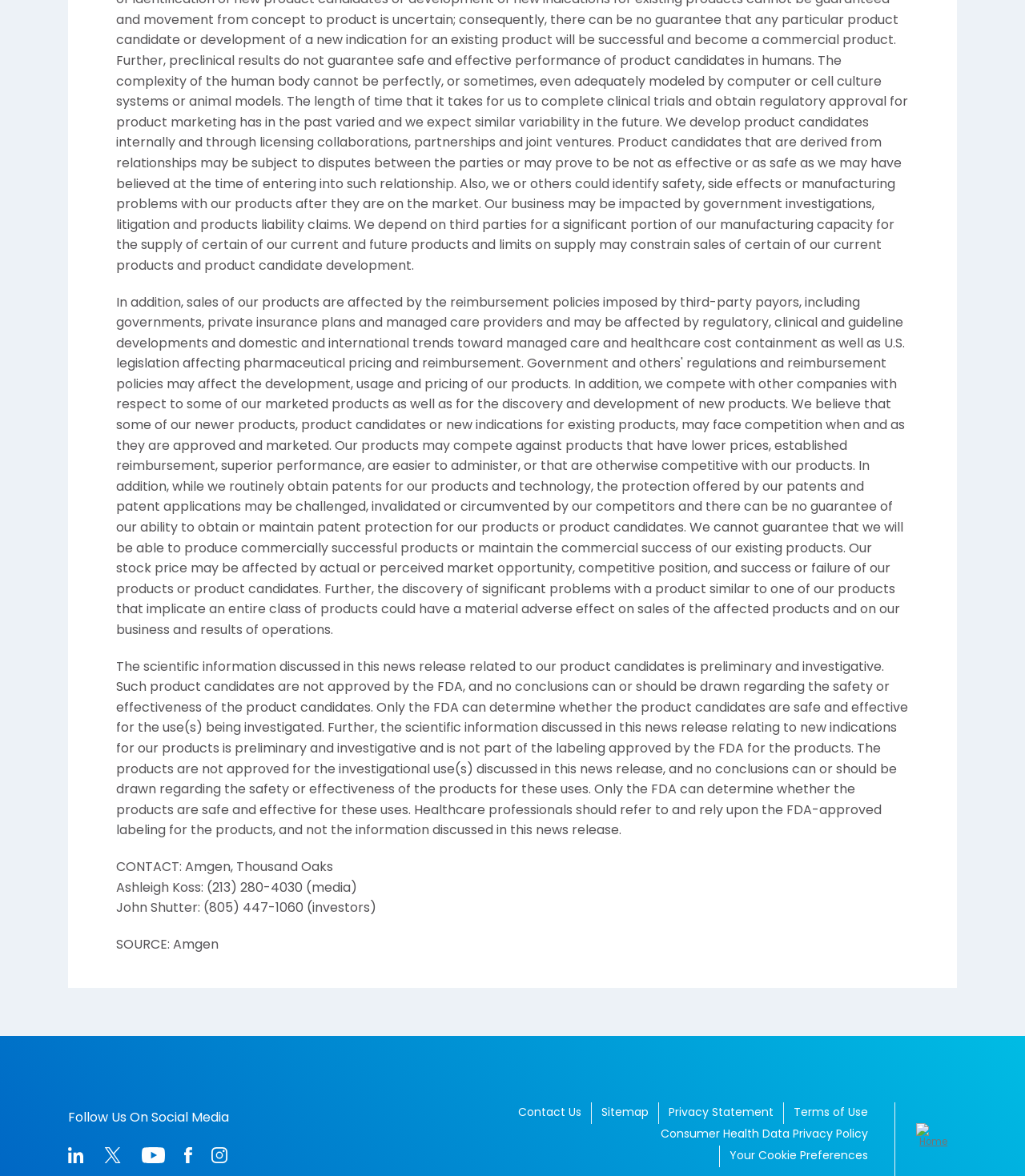Please specify the bounding box coordinates for the clickable region that will help you carry out the instruction: "Follow us on LinkedIn".

[0.066, 0.976, 0.091, 0.989]